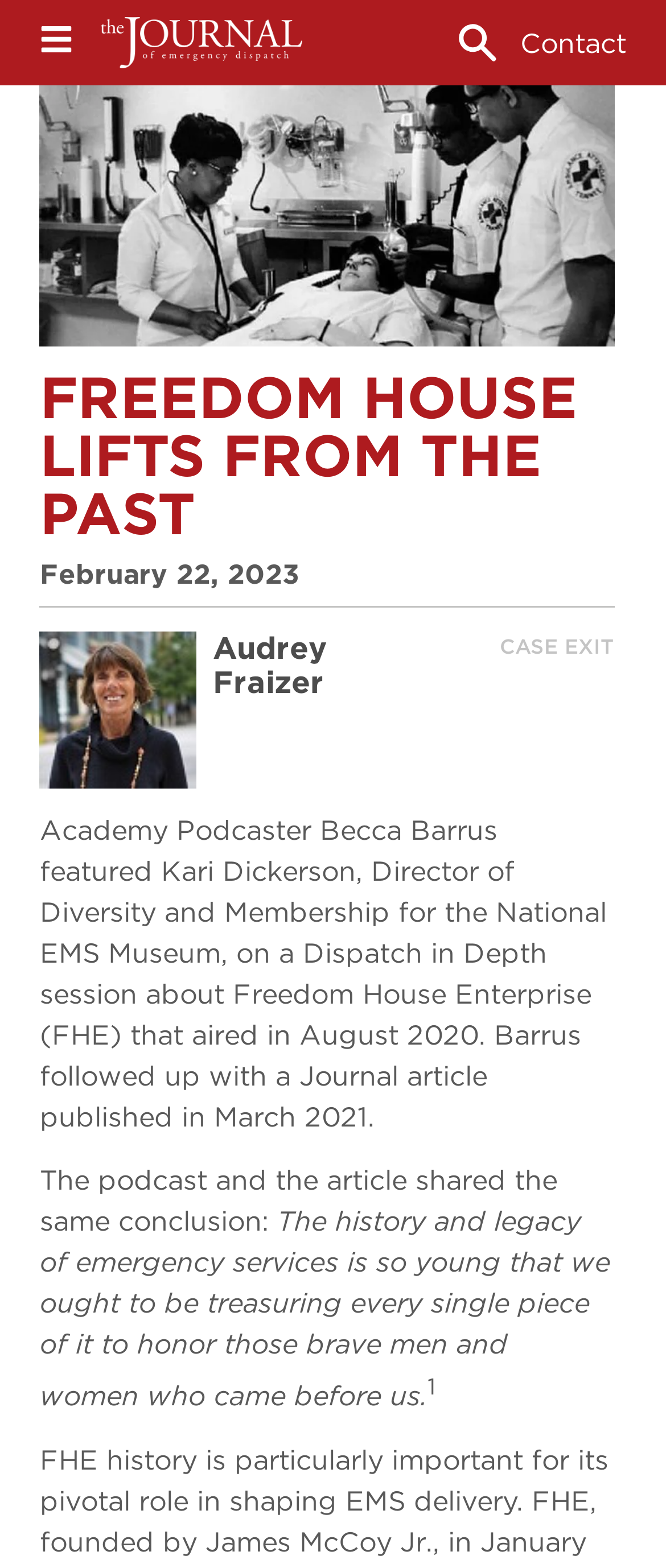Locate the bounding box of the UI element defined by this description: "aria-label="Go to home page"". The coordinates should be given as four float numbers between 0 and 1, formatted as [left, top, right, bottom].

[0.152, 0.011, 0.455, 0.044]